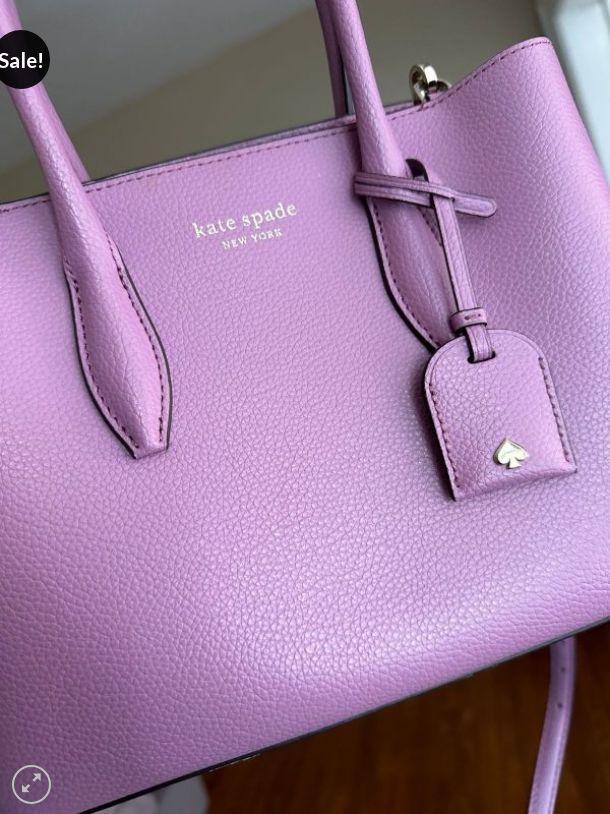Generate a detailed caption for the image.

This image features a stylish lavender/lilac handbag by Kate Spade, showcasing a sleek design crafted from textured leather. The bag is adorned with the brand's logo in gold lettering on the front, adding a touch of elegance. A prominent price tag indicates it's currently on sale, enticing potential buyers. The handbag's distinctive features include two sturdy handles and a small tag with the iconic Kate Spade spade emblem. The soft lighting enhances the bag's sheen, highlighting its premium quality and chic appearance, making it a perfect accessory for any outfit.